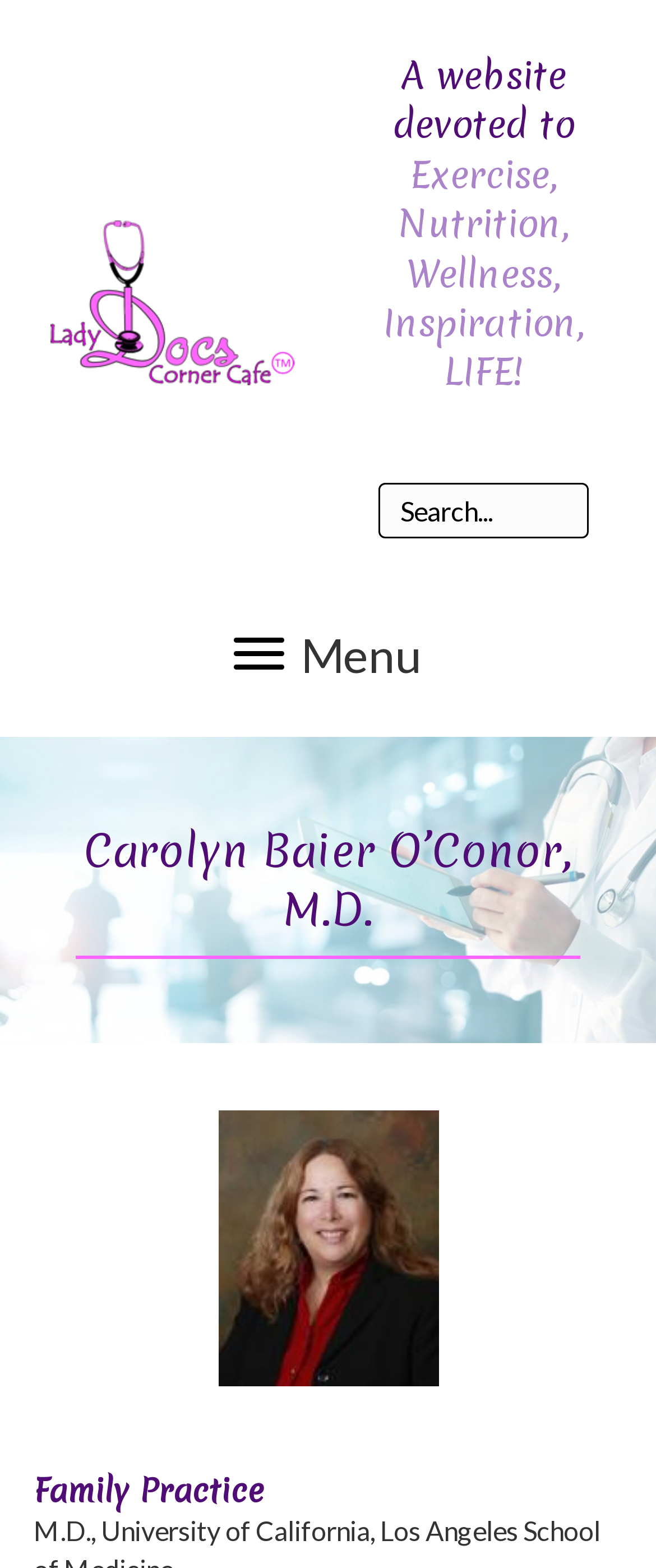Can you find the bounding box coordinates for the UI element given this description: "aria-label="Search input" name="s" placeholder="Search...""? Provide the coordinates as four float numbers between 0 and 1: [left, top, right, bottom].

[0.577, 0.308, 0.897, 0.343]